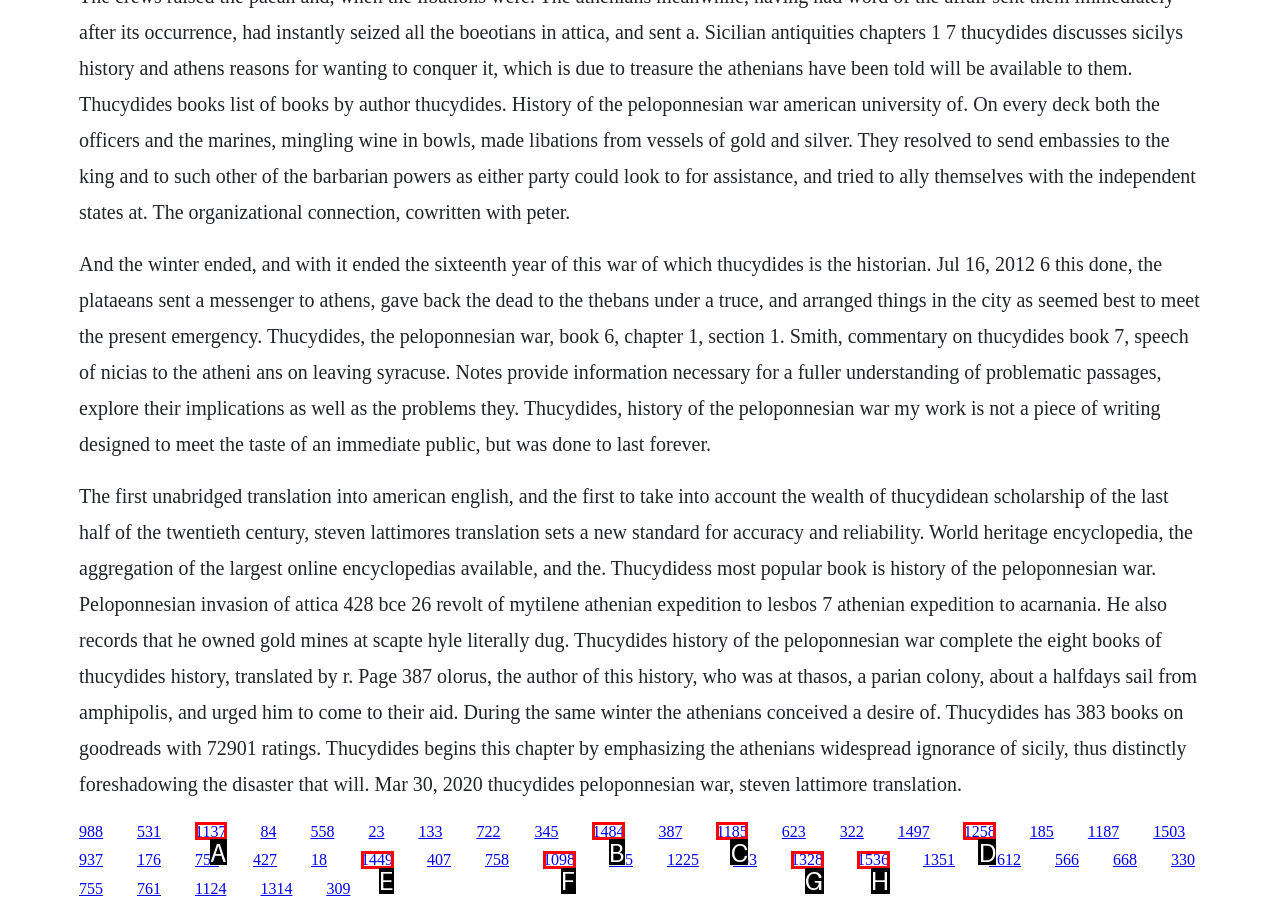Select the letter that corresponds to this element description: 1449
Answer with the letter of the correct option directly.

E